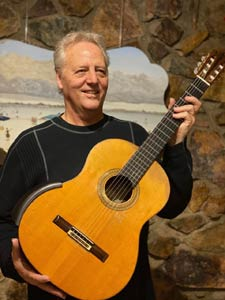What is the background of the scene? From the image, respond with a single word or brief phrase.

A stone wall